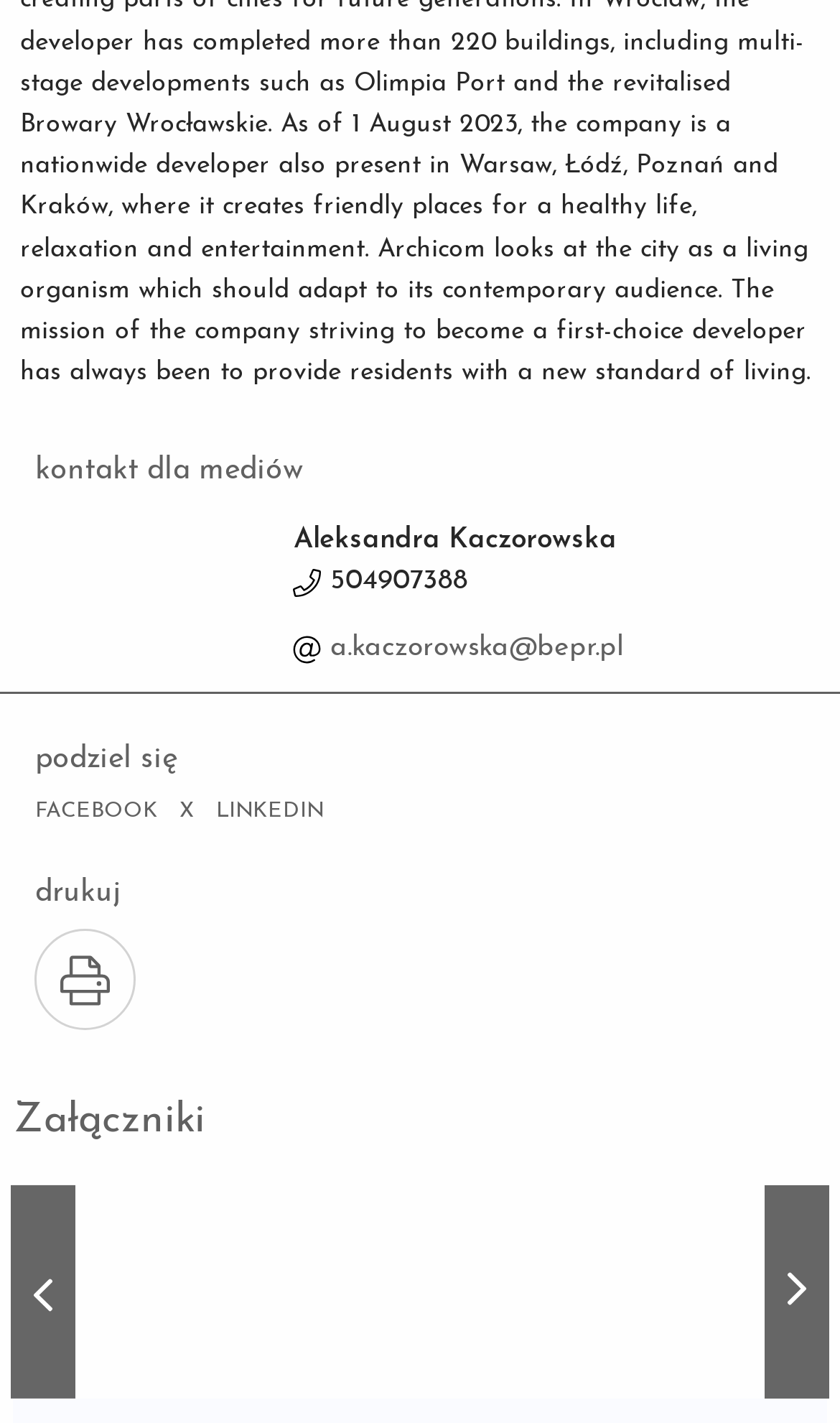Answer the following inquiry with a single word or phrase:
What is the phone number of the contact person?

504907388